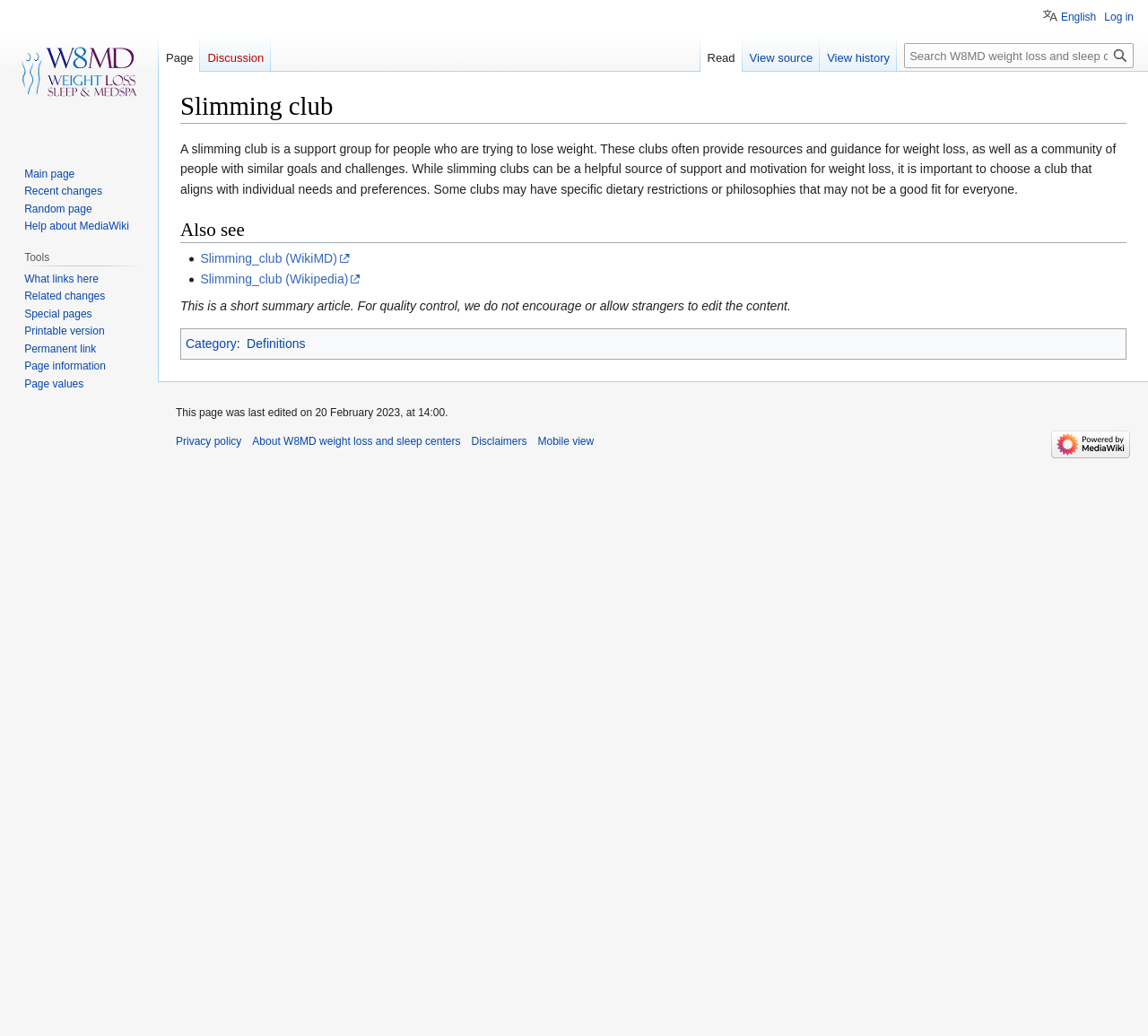Please analyze the image and provide a thorough answer to the question:
What is the function of the 'Search' button?

The webpage contains a search bar with a 'Search' button. The function of this button is to search the wiki for specific keywords or phrases, allowing users to quickly find relevant information within the wiki.